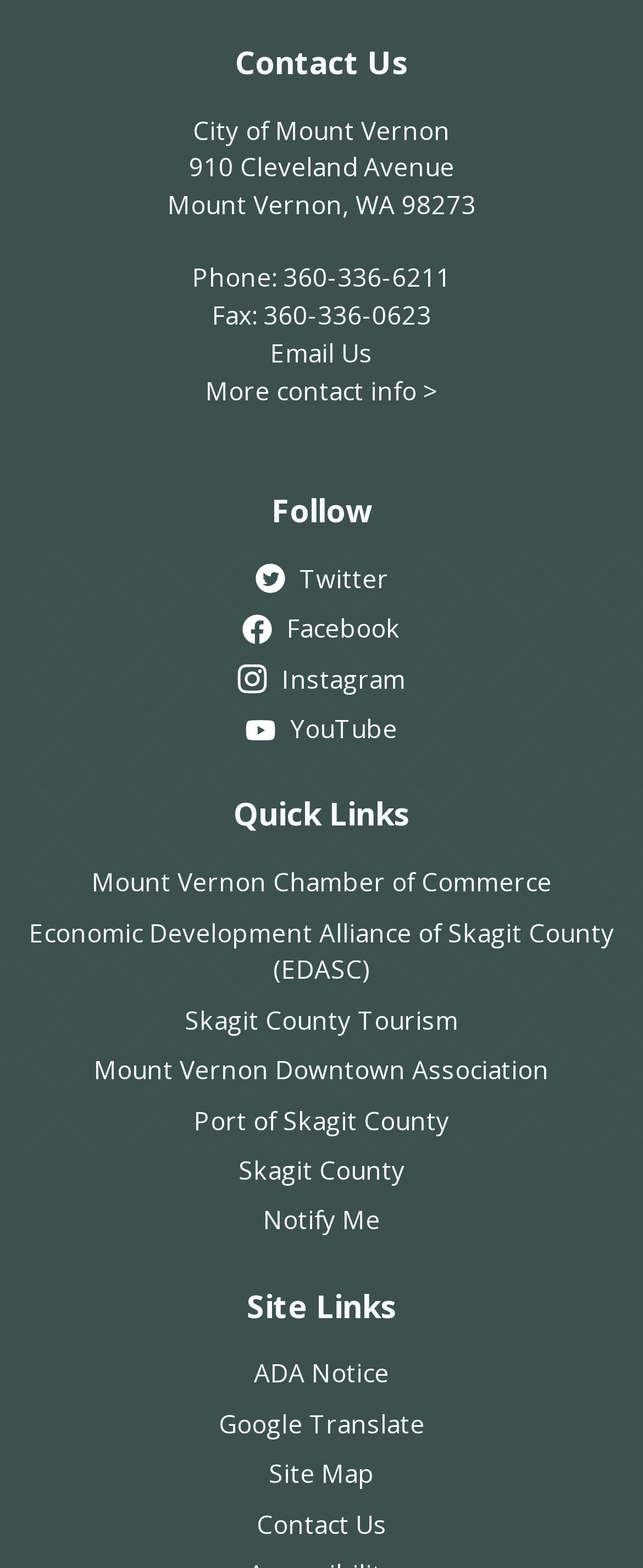Please provide a detailed answer to the question below by examining the image:
What is the phone number of the contact information?

I found the contact information section on the webpage, which includes the phone number 360-336-6211.